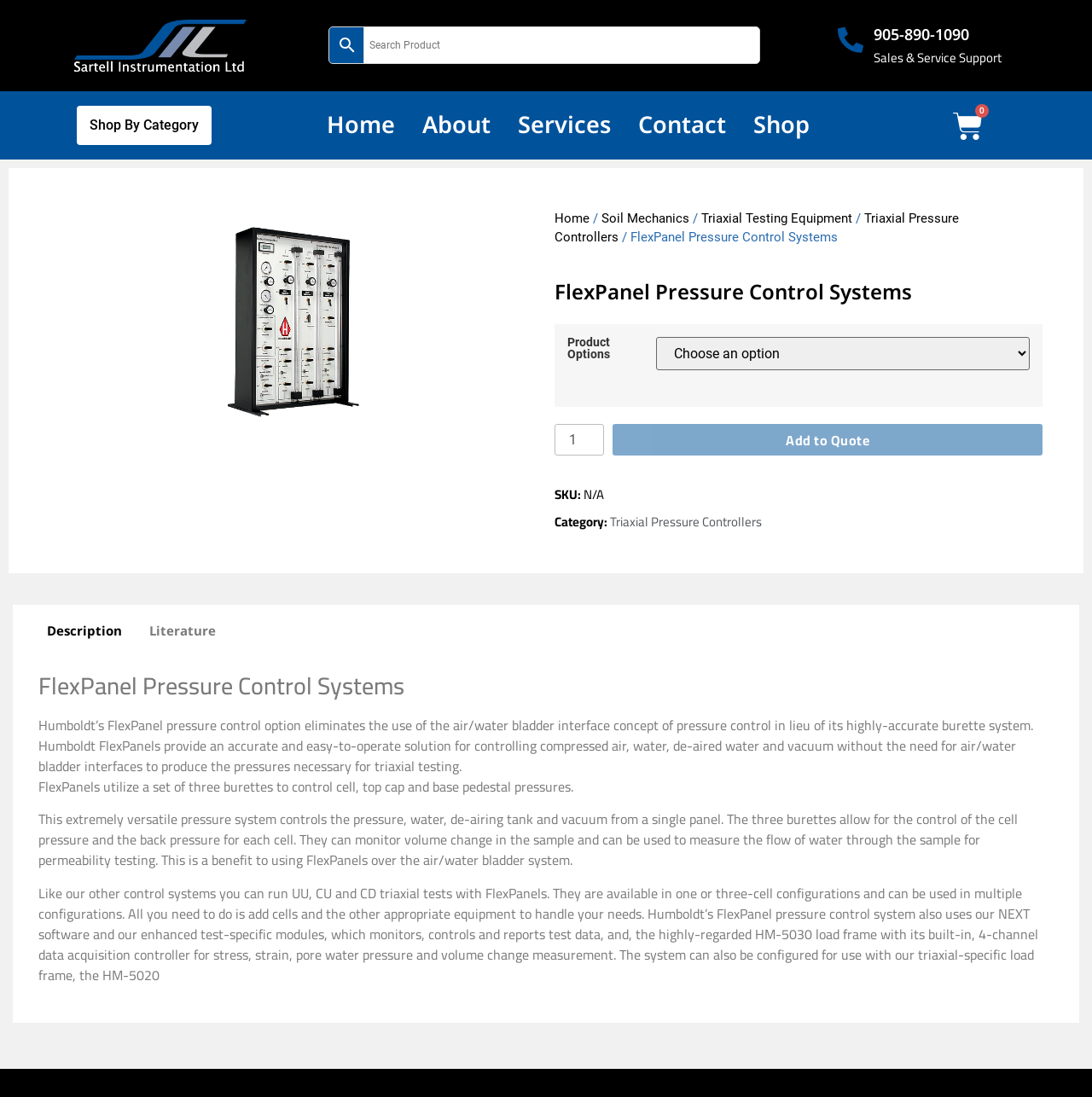Identify the bounding box for the given UI element using the description provided. Coordinates should be in the format (top-left x, top-left y, bottom-right x, bottom-right y) and must be between 0 and 1. Here is the description: Home

[0.508, 0.192, 0.54, 0.206]